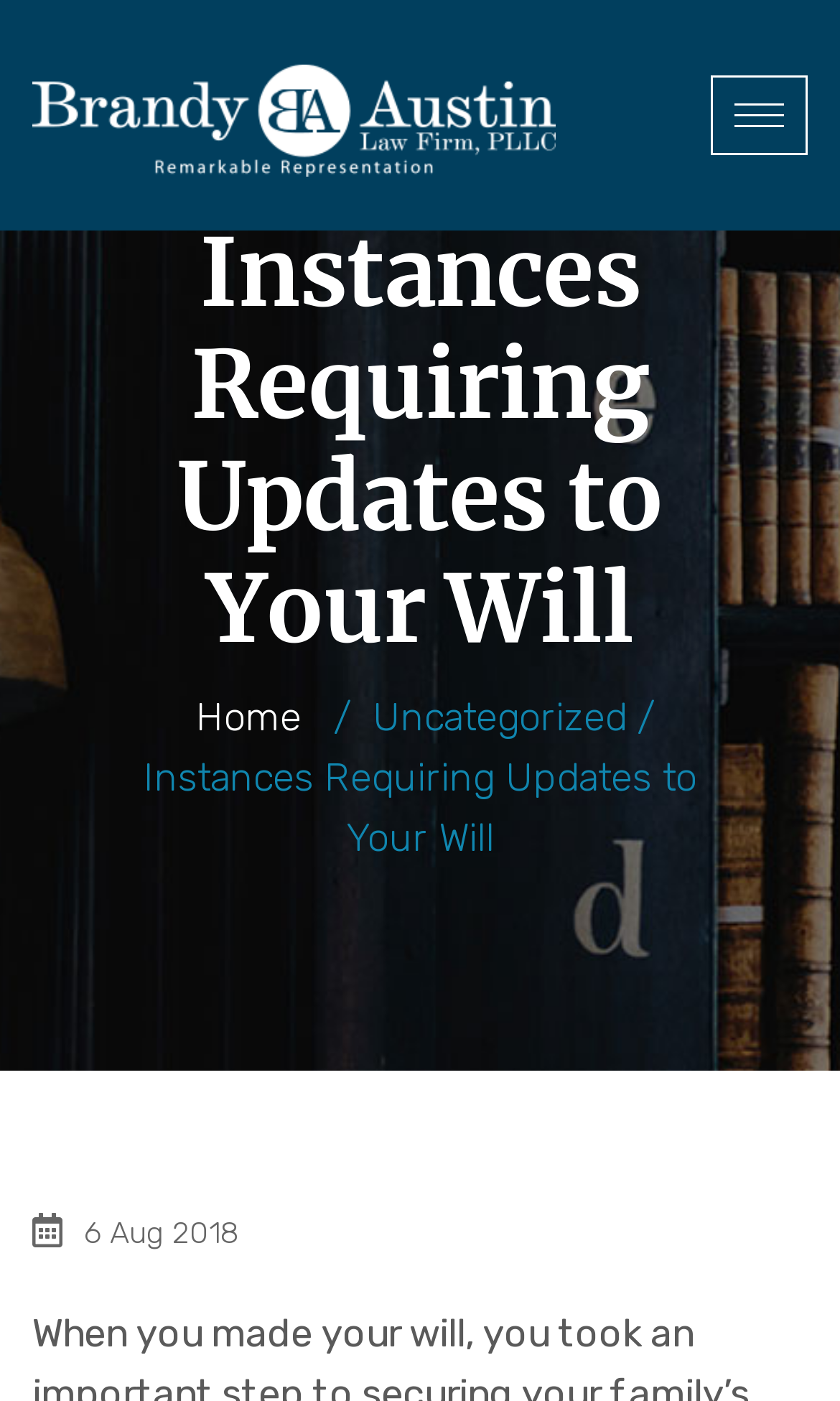Please find the bounding box for the following UI element description. Provide the coordinates in (top-left x, top-left y, bottom-right x, bottom-right y) format, with values between 0 and 1: Home

[0.233, 0.49, 0.359, 0.533]